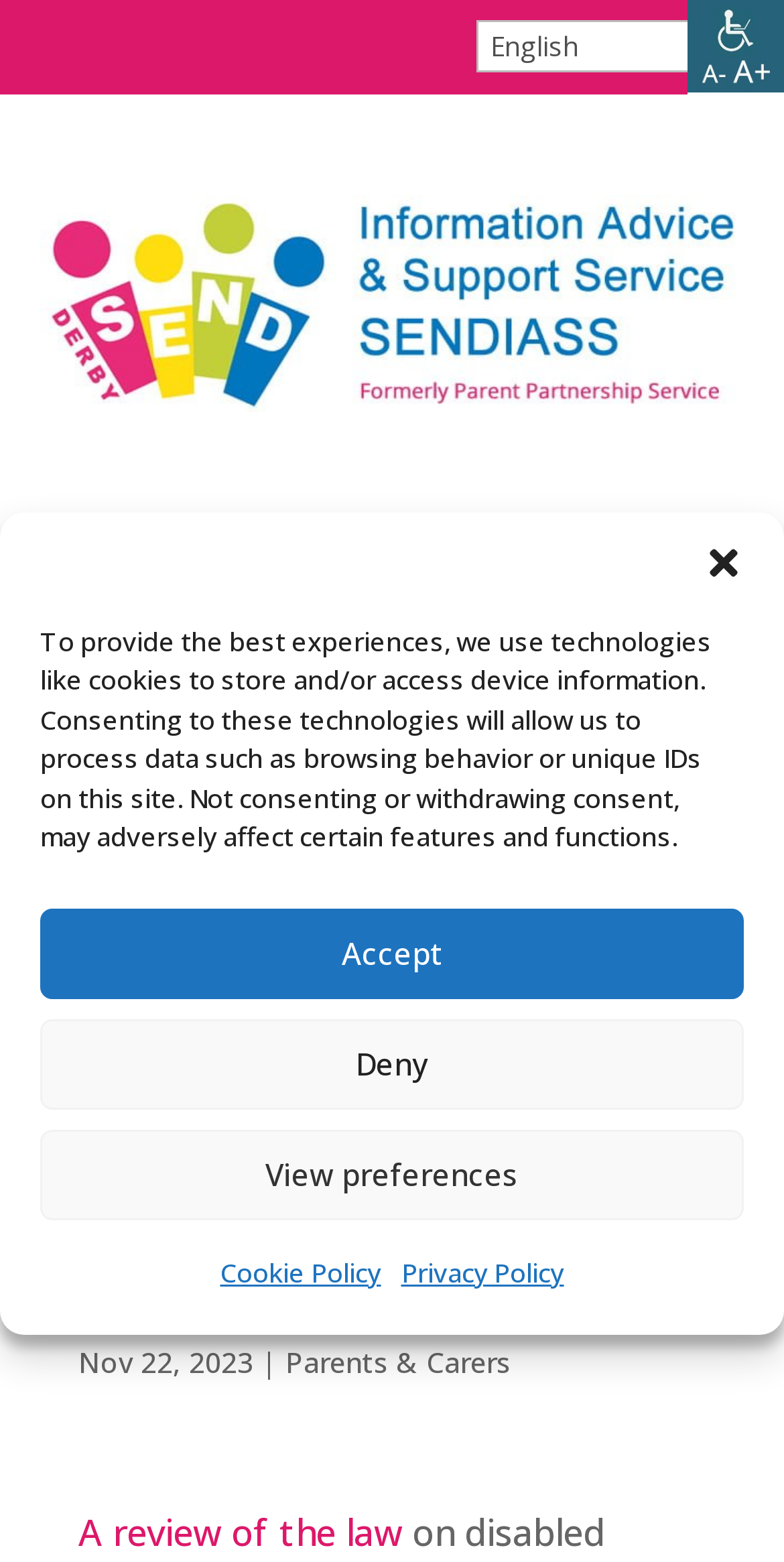Determine the bounding box coordinates of the section to be clicked to follow the instruction: "Select a language". The coordinates should be given as four float numbers between 0 and 1, formatted as [left, top, right, bottom].

[0.608, 0.013, 1.0, 0.046]